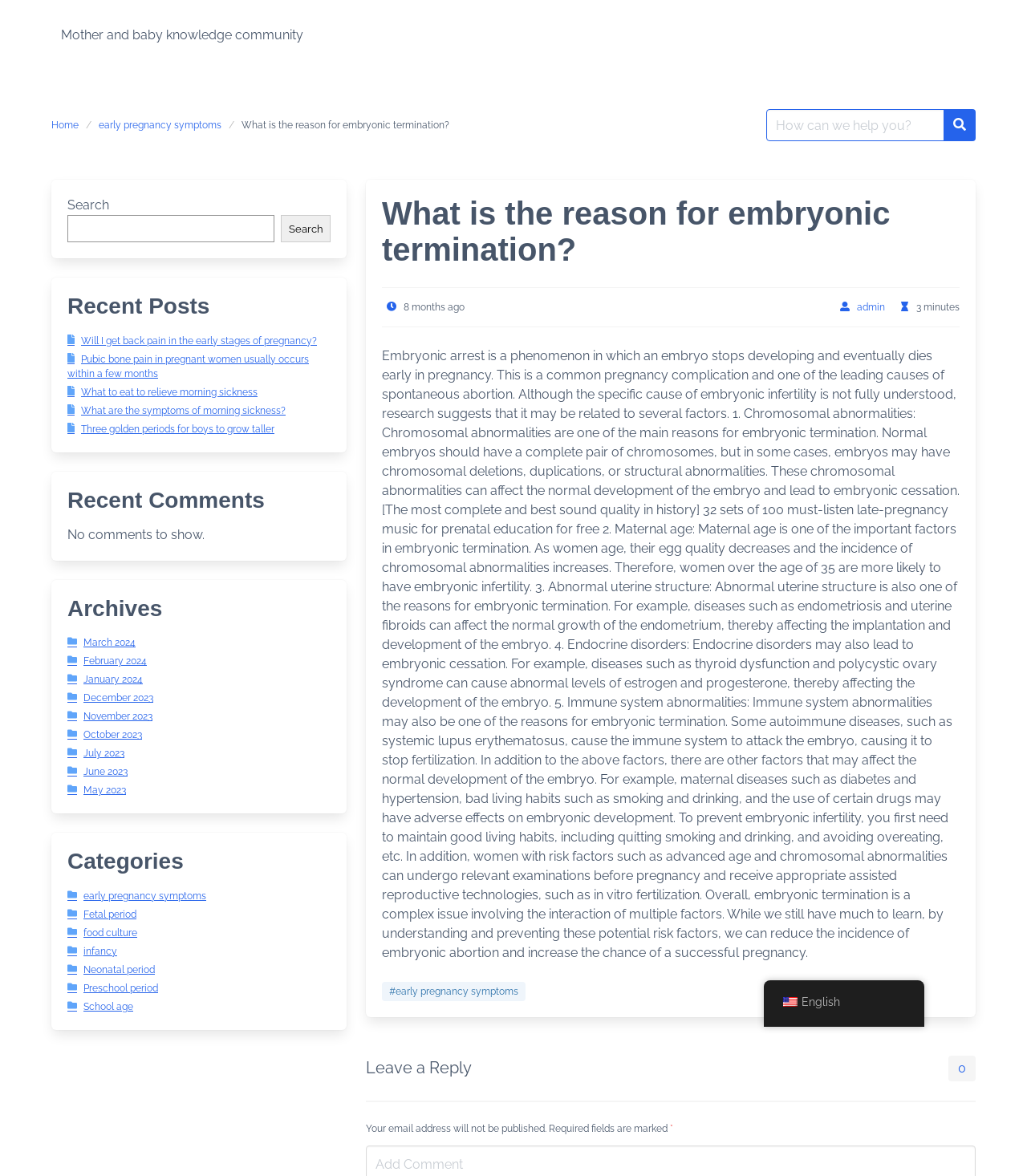What is the purpose of the search box?
Use the screenshot to answer the question with a single word or phrase.

To search for articles